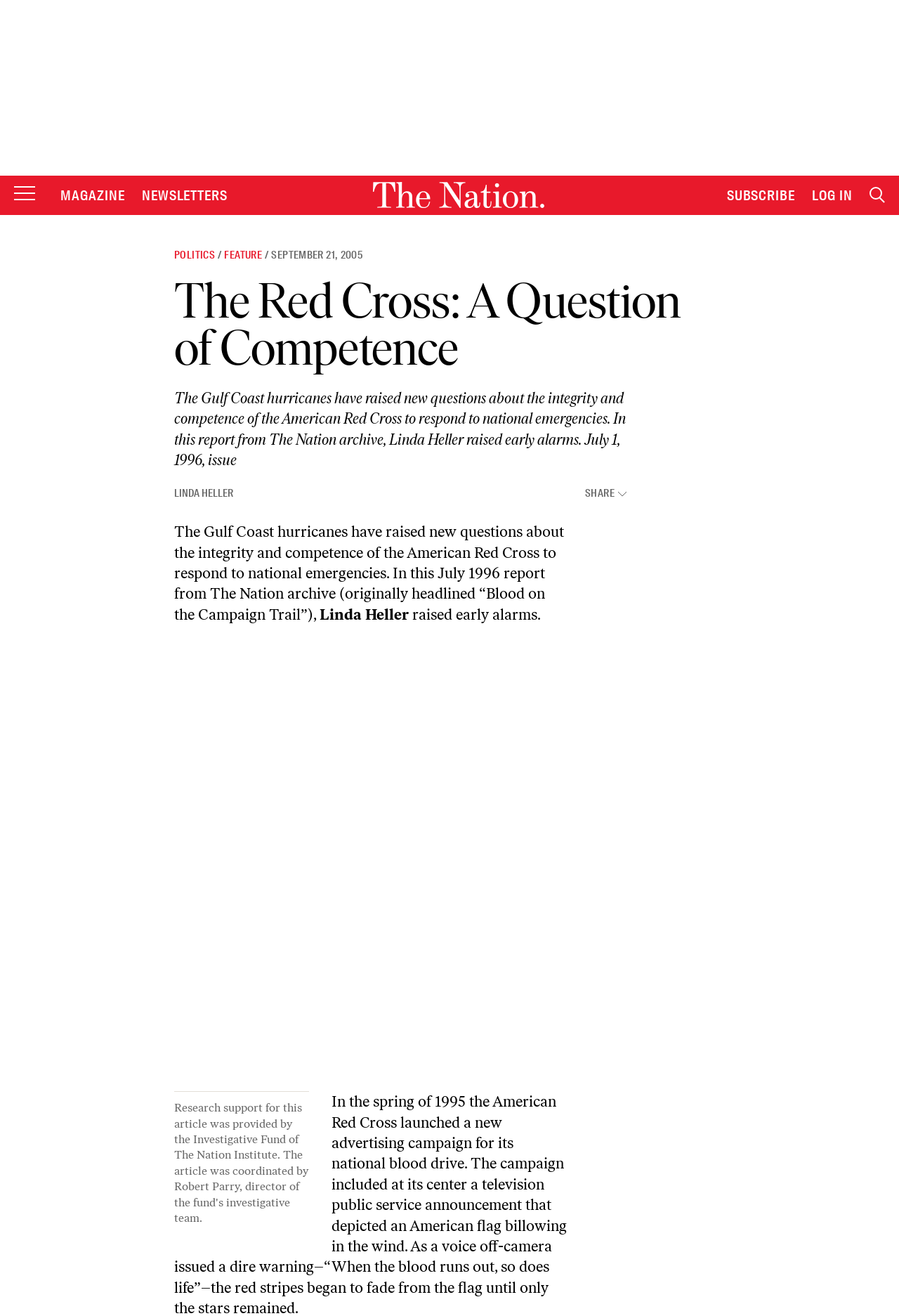What is the name of the magazine?
Look at the image and respond with a one-word or short-phrase answer.

The Nation